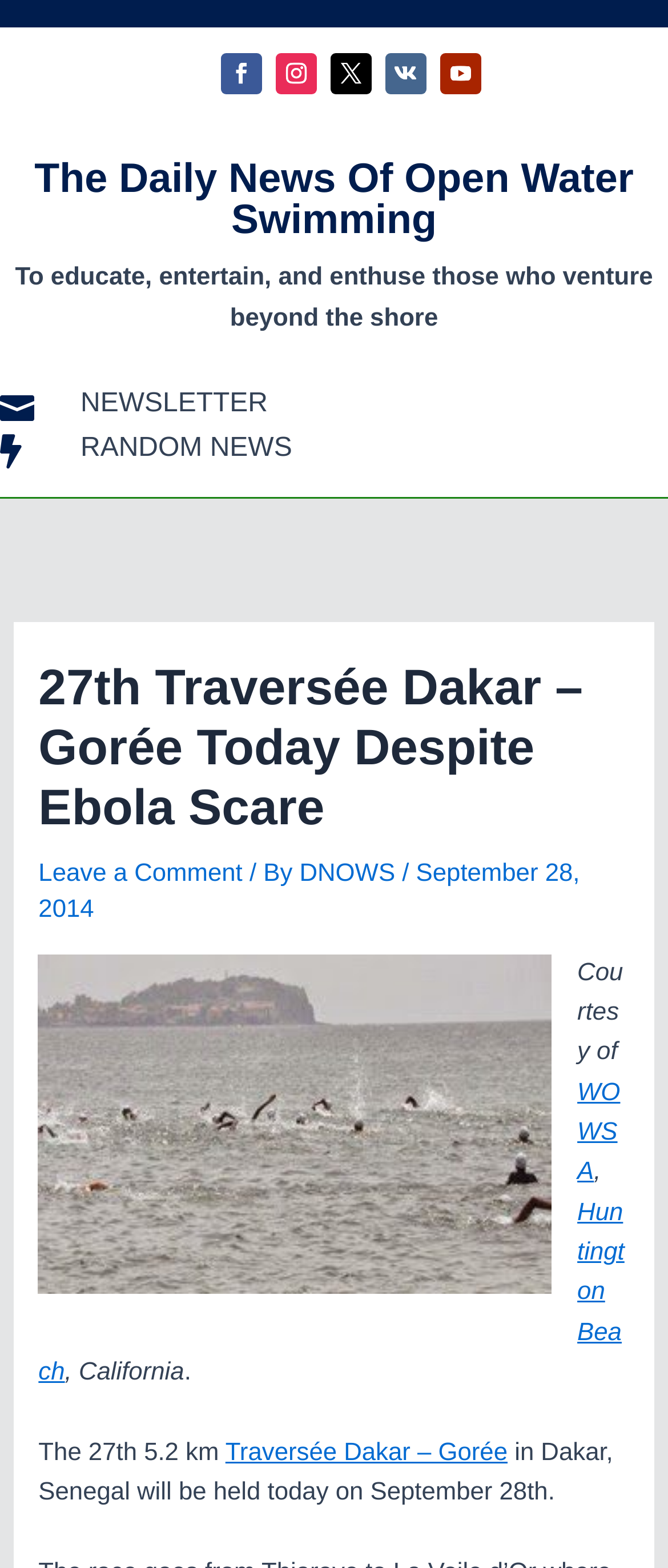Please answer the following question using a single word or phrase: 
What is the topic of the latest article?

27th Traversée Dakar – Gorée